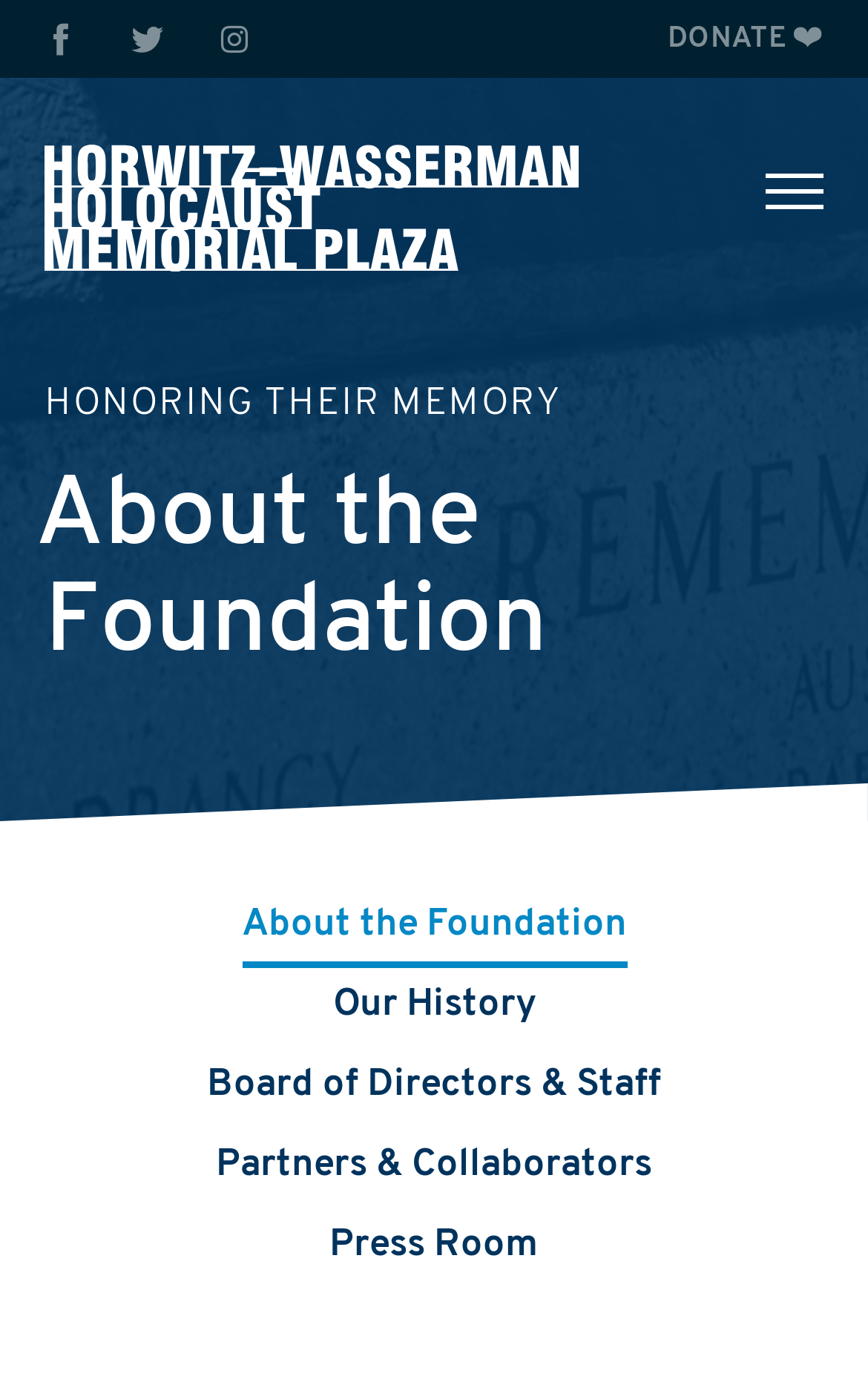Pinpoint the bounding box coordinates of the area that should be clicked to complete the following instruction: "Read the Press Room". The coordinates must be given as four float numbers between 0 and 1, i.e., [left, top, right, bottom].

[0.385, 0.666, 0.615, 0.694]